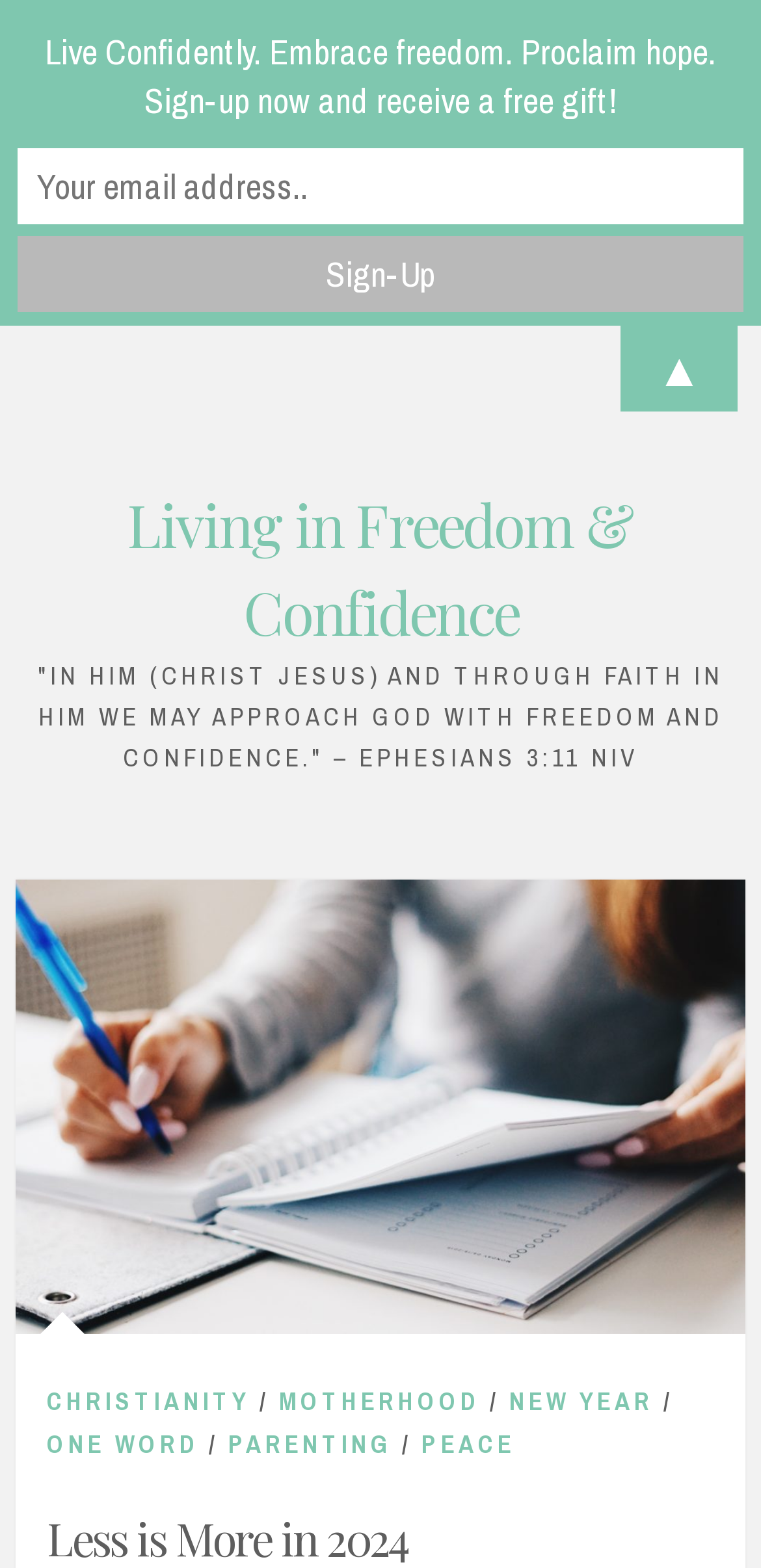Find and provide the bounding box coordinates for the UI element described with: "Instagram".

[0.816, 0.0, 0.857, 0.065]